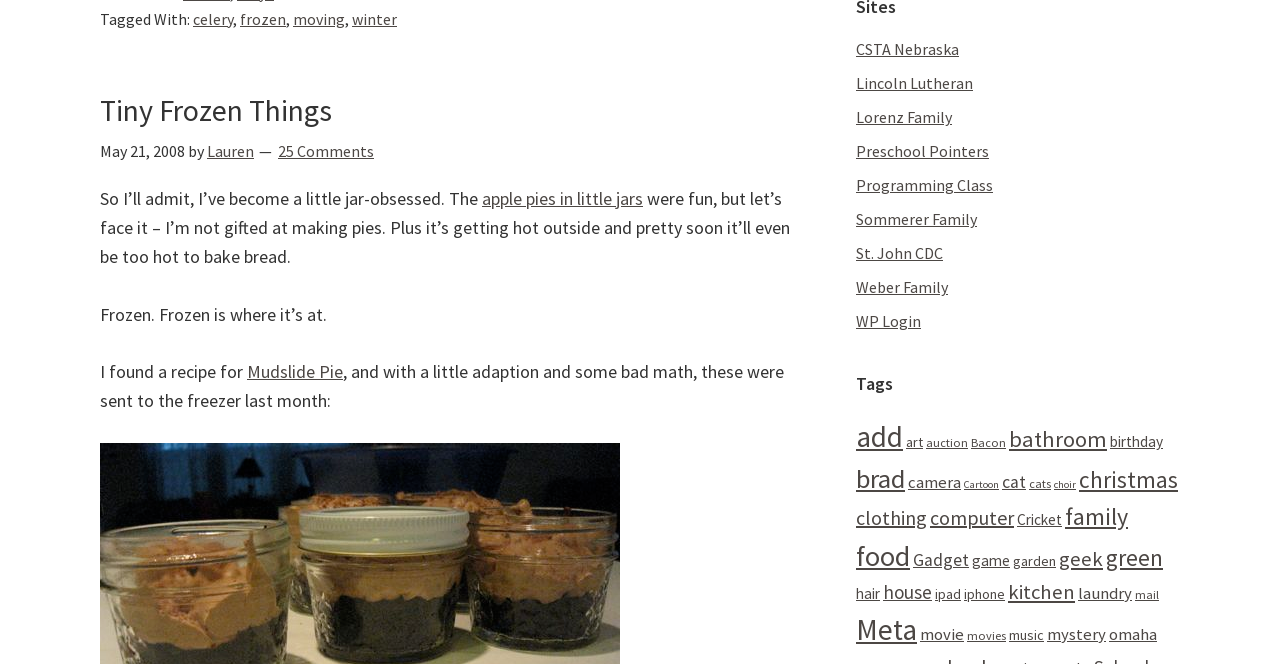What is the title of the blog post?
Answer the question with as much detail as possible.

The title of the blog post can be found in the heading element with the text 'Tiny Frozen Things'. This element is a child of the header element with the text 'Tiny Frozen Things' and has a bounding box coordinate of [0.078, 0.137, 0.259, 0.194].